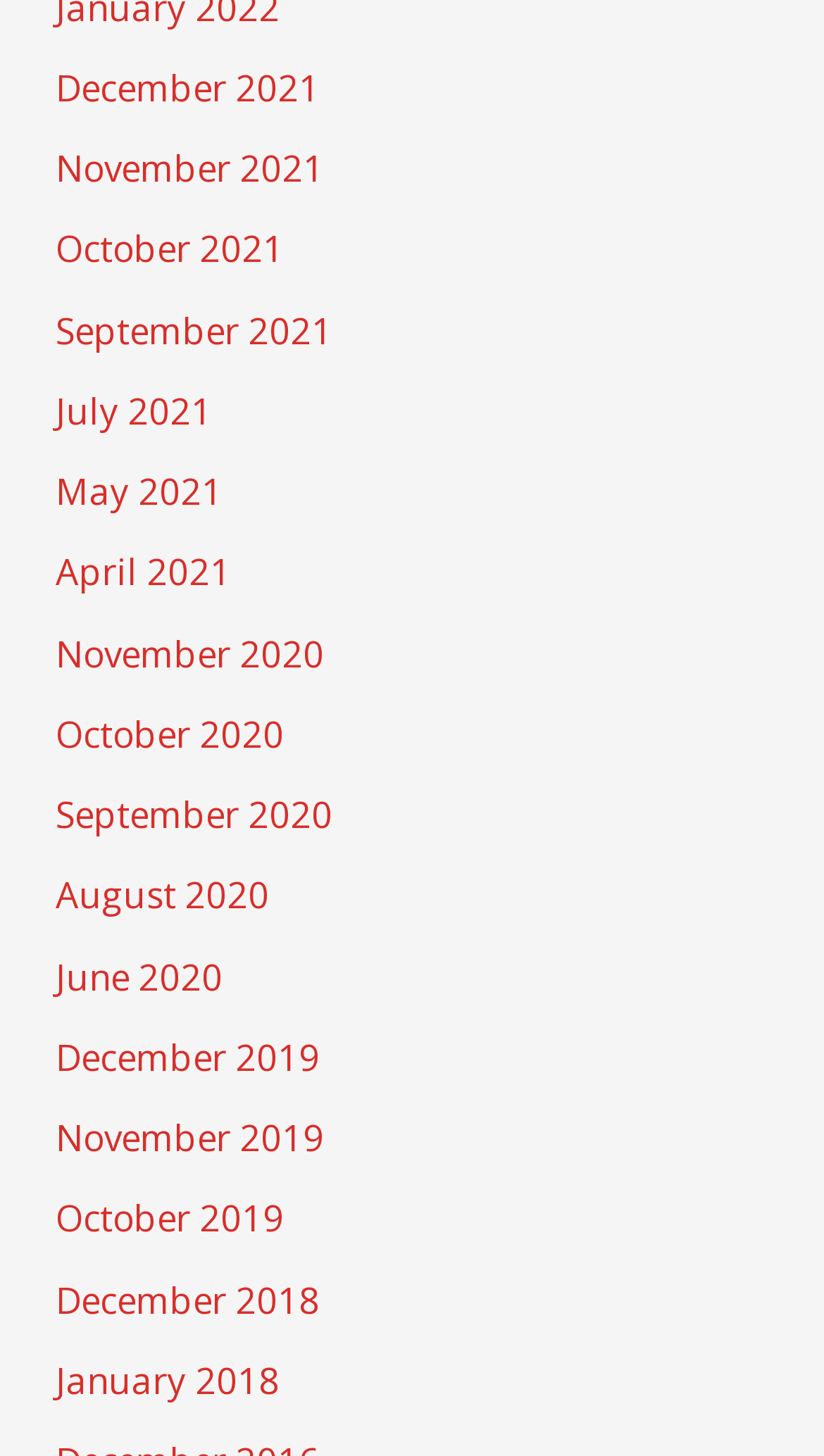Give a one-word or short phrase answer to this question: 
What is the earliest month listed?

January 2018